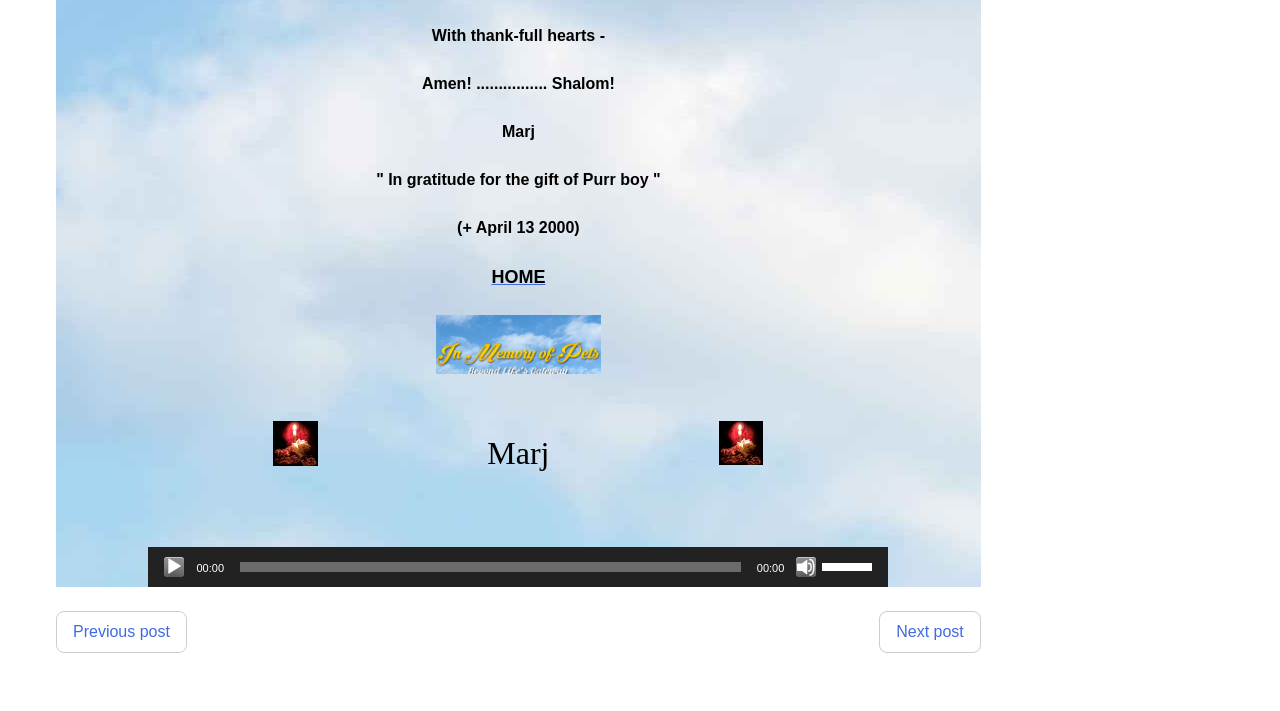Please locate the bounding box coordinates of the element's region that needs to be clicked to follow the instruction: "Click the HOME link". The bounding box coordinates should be provided as four float numbers between 0 and 1, i.e., [left, top, right, bottom].

[0.384, 0.378, 0.426, 0.402]